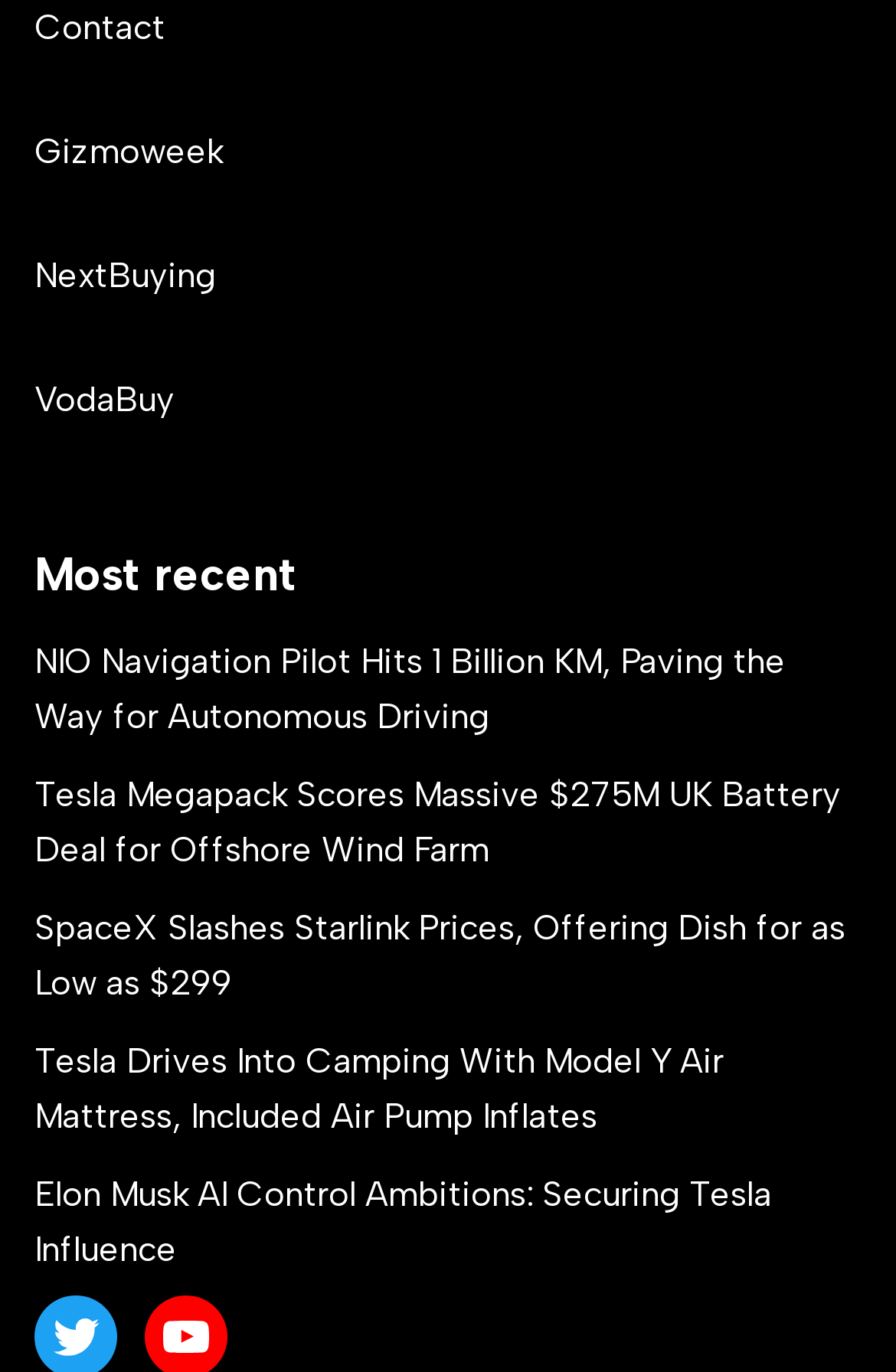From the image, can you give a detailed response to the question below:
What is the topic of the news article with the longest title?

I examined the OCR text of each link element and found that the longest title belongs to the article 'Tesla Megapack Scores Massive $275M UK Battery Deal for Offshore Wind Farm'. The topic of this article appears to be related to Tesla Megapack.